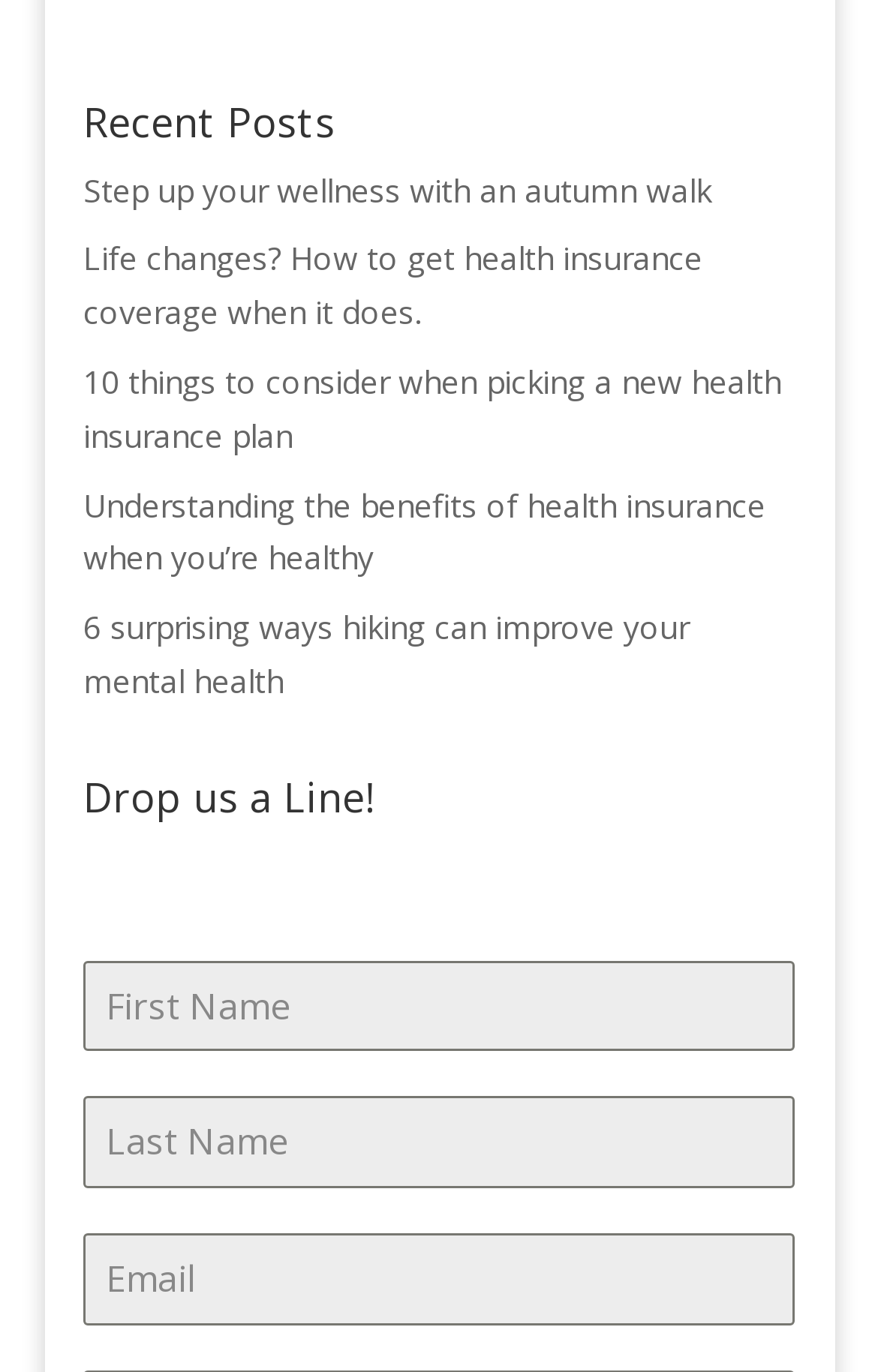Indicate the bounding box coordinates of the element that needs to be clicked to satisfy the following instruction: "Enter your email address". The coordinates should be four float numbers between 0 and 1, i.e., [left, top, right, bottom].

[0.095, 0.899, 0.905, 0.966]